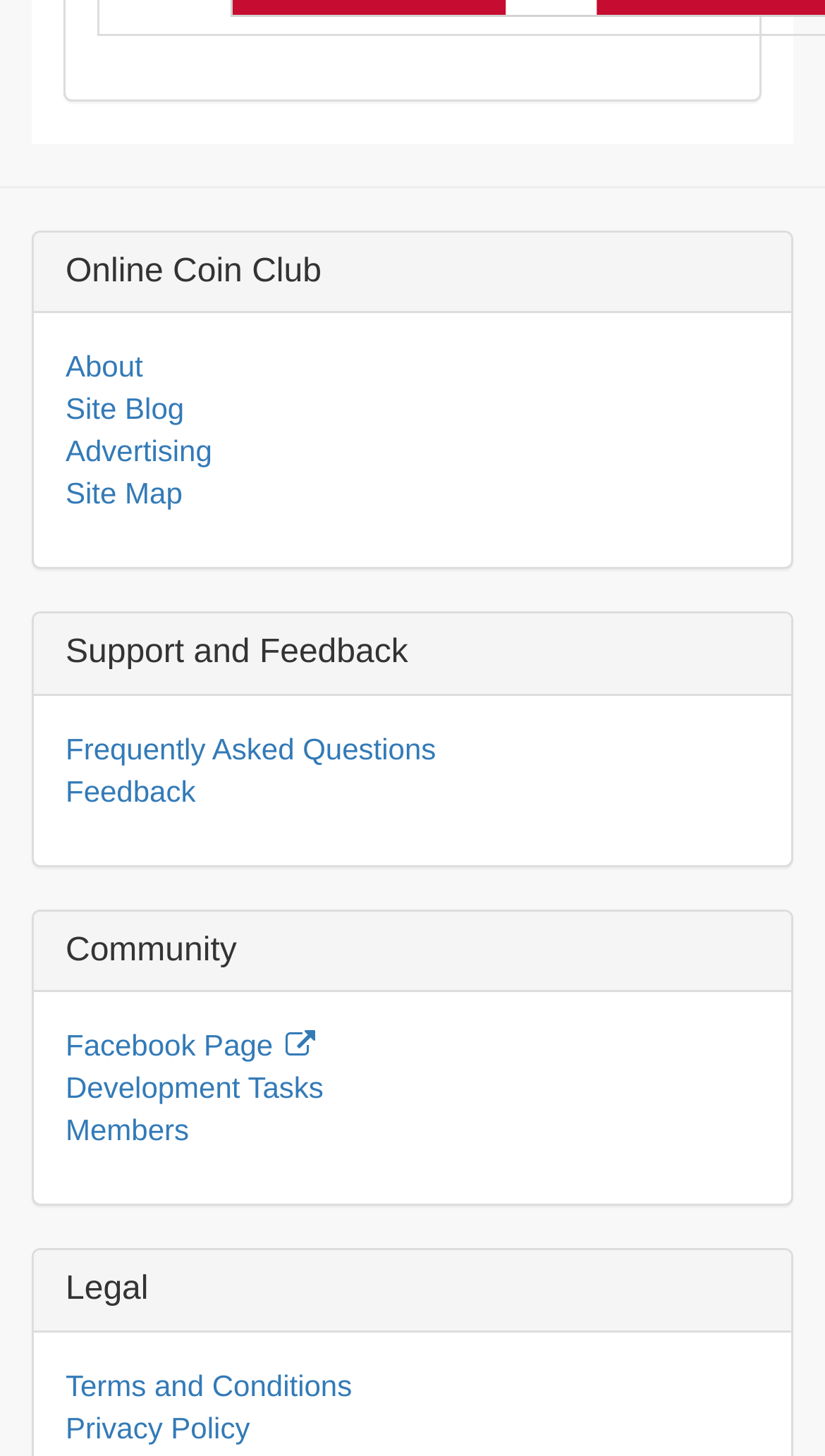Locate the UI element described by Members in the provided webpage screenshot. Return the bounding box coordinates in the format (top-left x, top-left y, bottom-right x, bottom-right y), ensuring all values are between 0 and 1.

[0.079, 0.765, 0.229, 0.788]